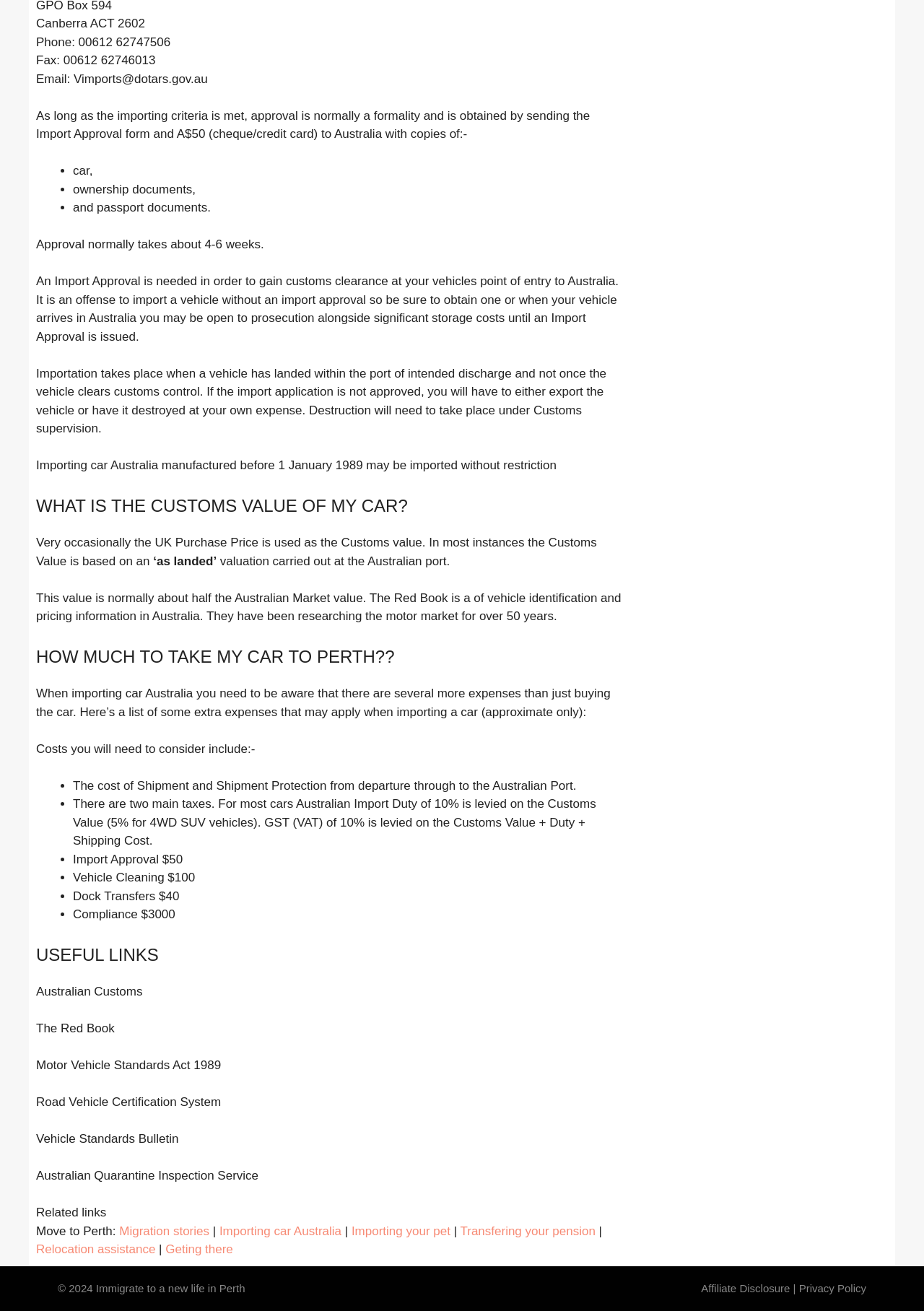Determine the bounding box coordinates for the HTML element mentioned in the following description: "Transfering your pension". The coordinates should be a list of four floats ranging from 0 to 1, represented as [left, top, right, bottom].

[0.498, 0.934, 0.644, 0.944]